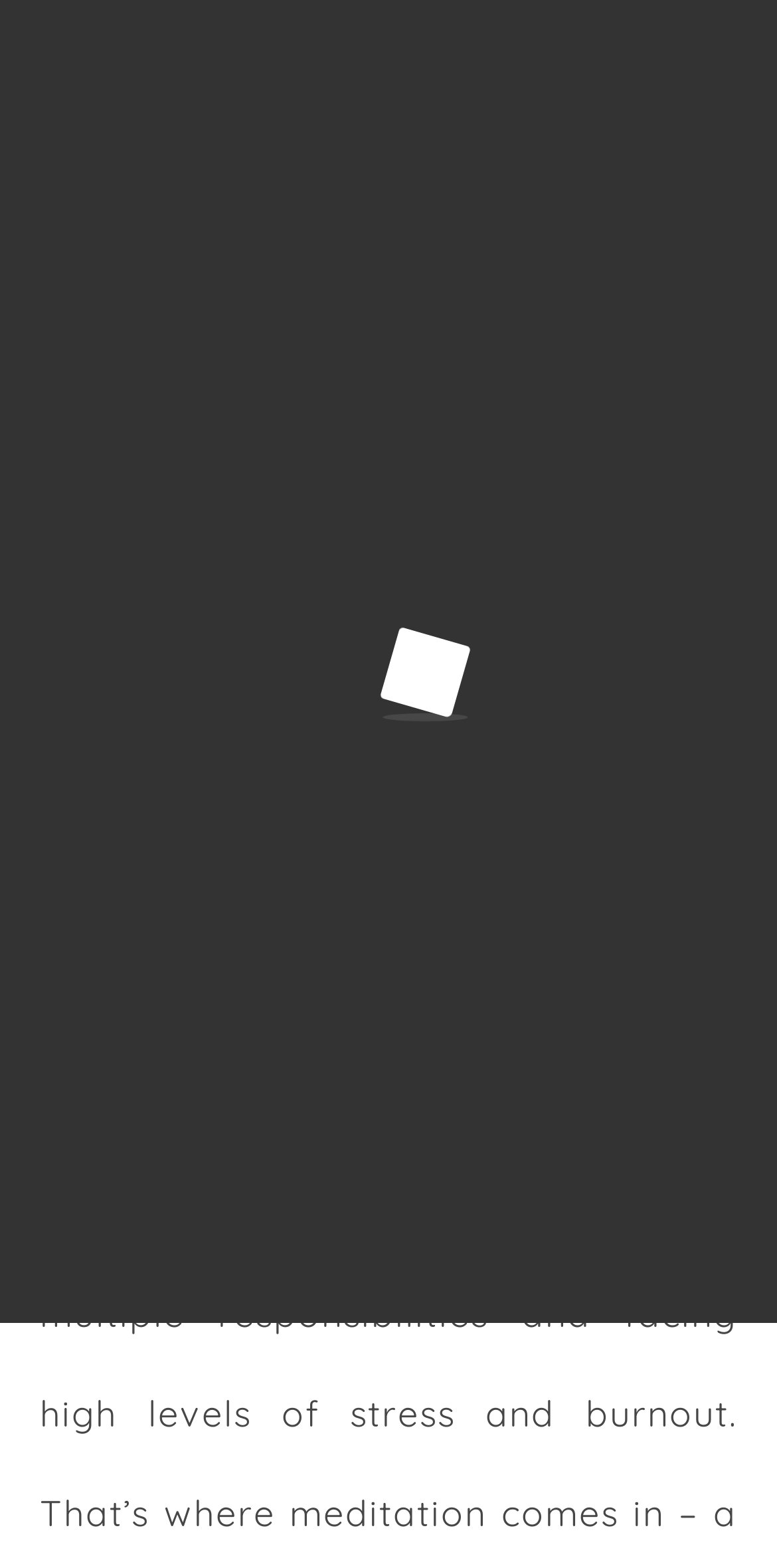What is the name of the website?
Provide a detailed and extensive answer to the question.

I inferred the name of the website by looking at the link element 'Healthy Office Habits' which is located at the top of the page and appears to be the website's logo.